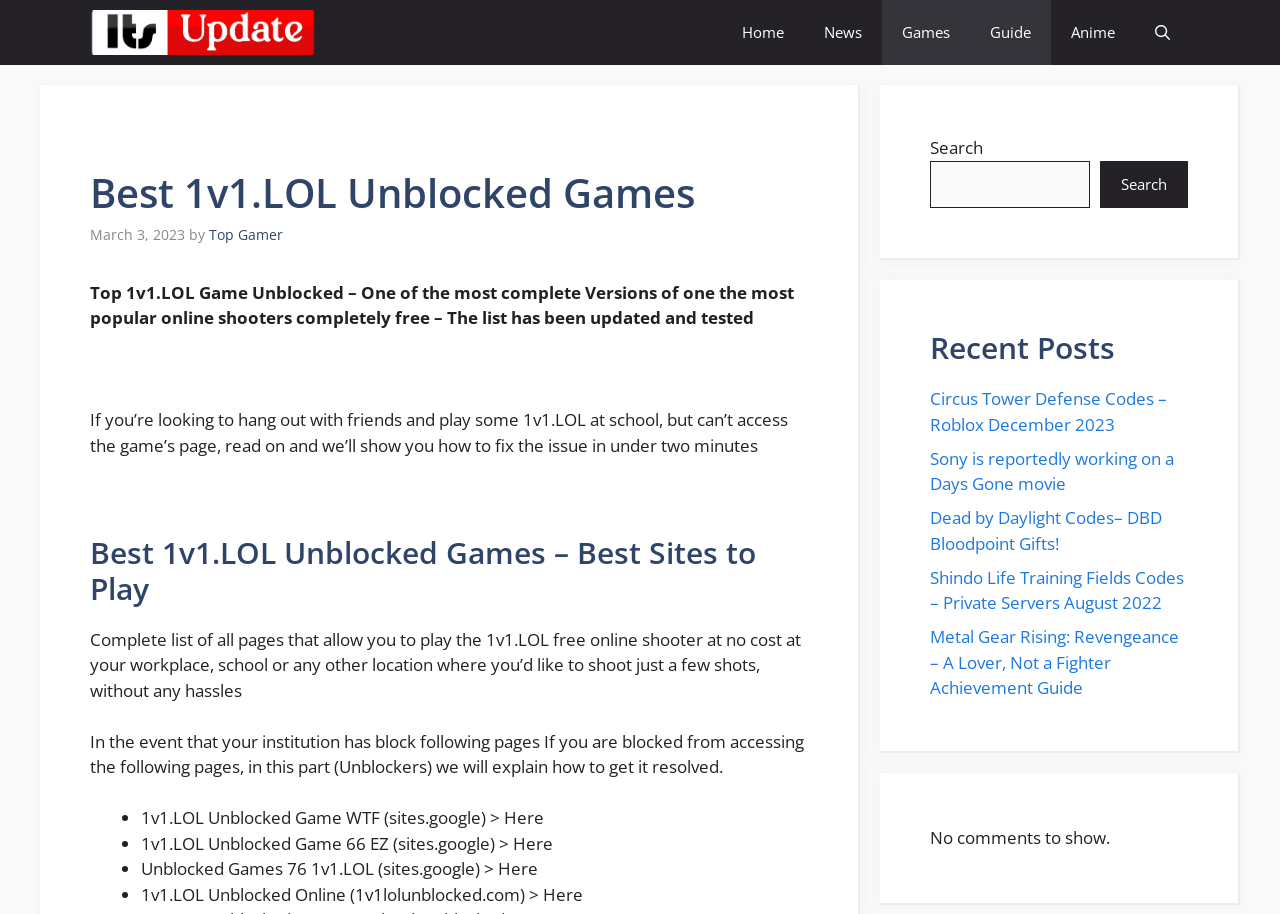Extract the primary heading text from the webpage.

Best 1v1.LOL Unblocked Games